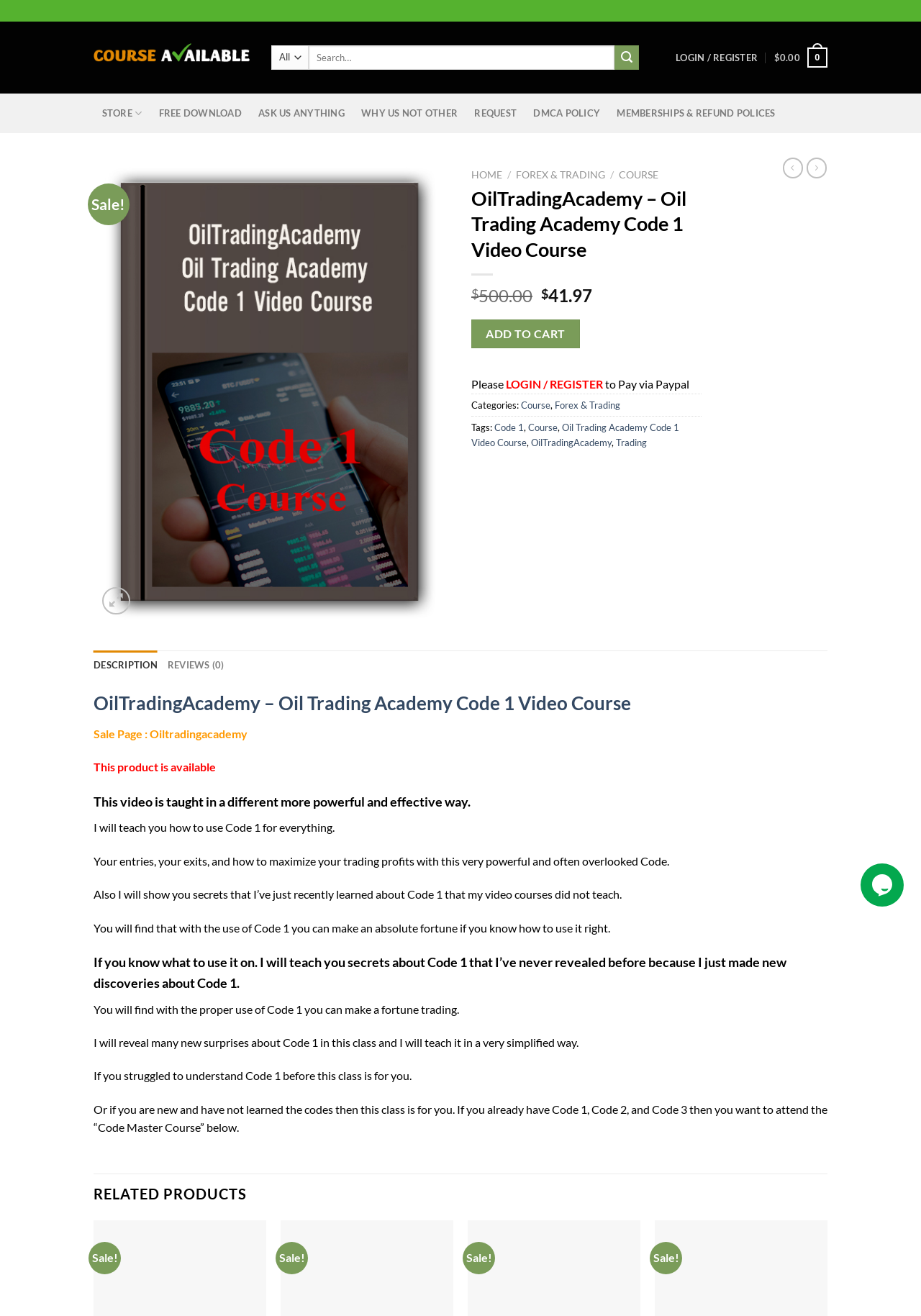Find the bounding box coordinates of the element I should click to carry out the following instruction: "Add to cart".

[0.512, 0.243, 0.629, 0.265]